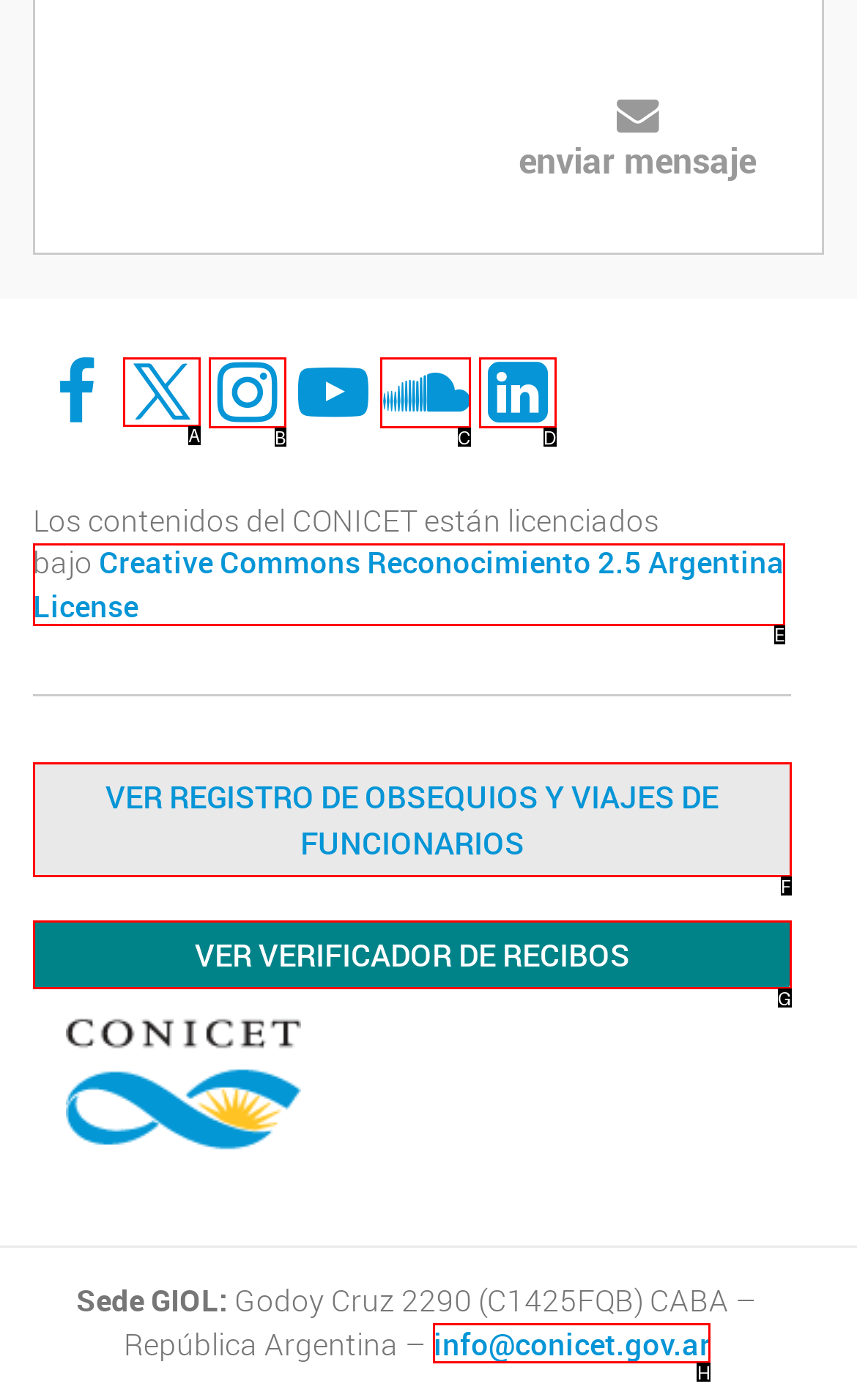From the given choices, indicate the option that best matches: Jashore Board
State the letter of the chosen option directly.

None